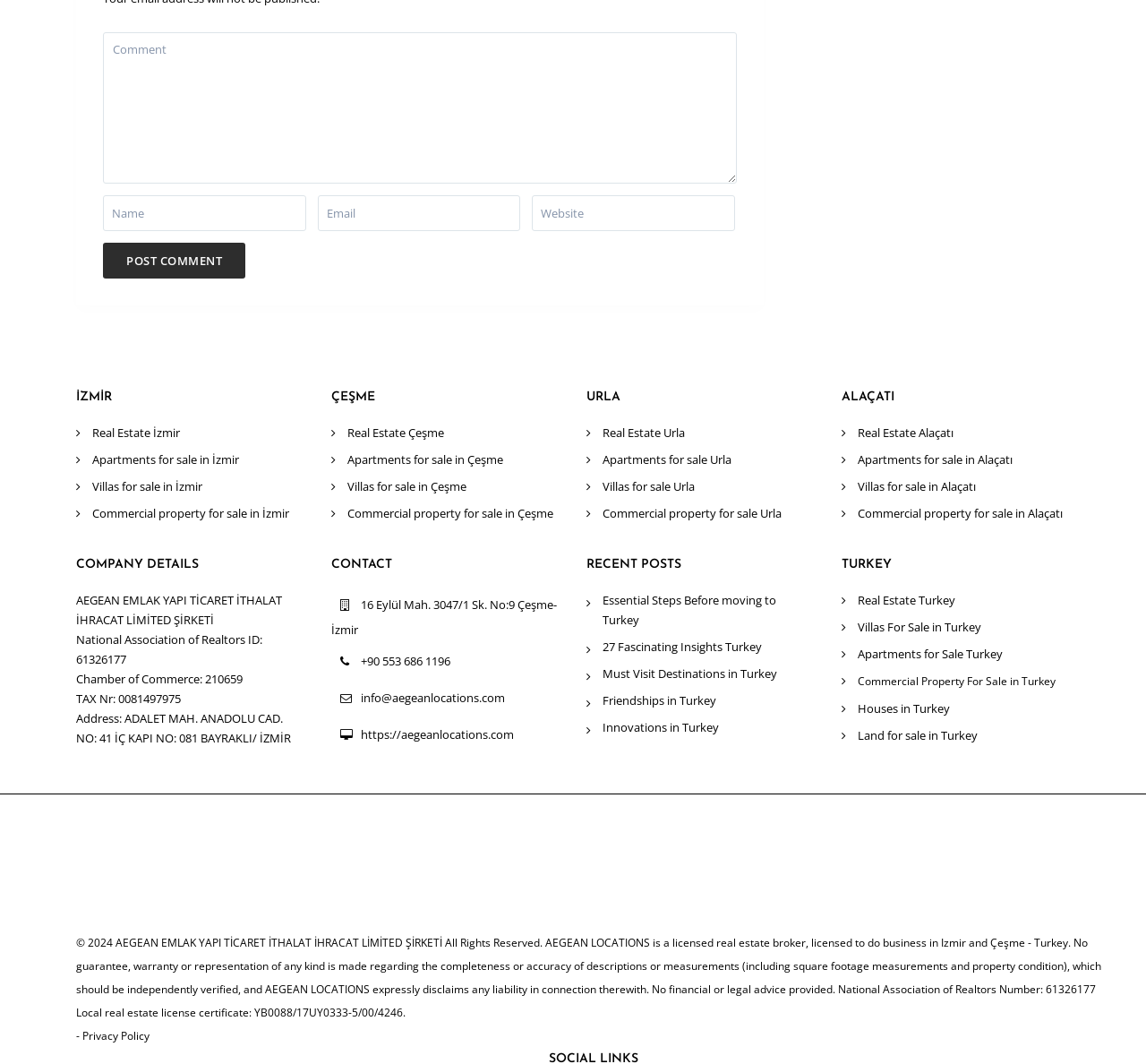Find the bounding box coordinates of the clickable area required to complete the following action: "View the 'Essential Steps Before moving to Turkey' post".

[0.526, 0.556, 0.677, 0.59]